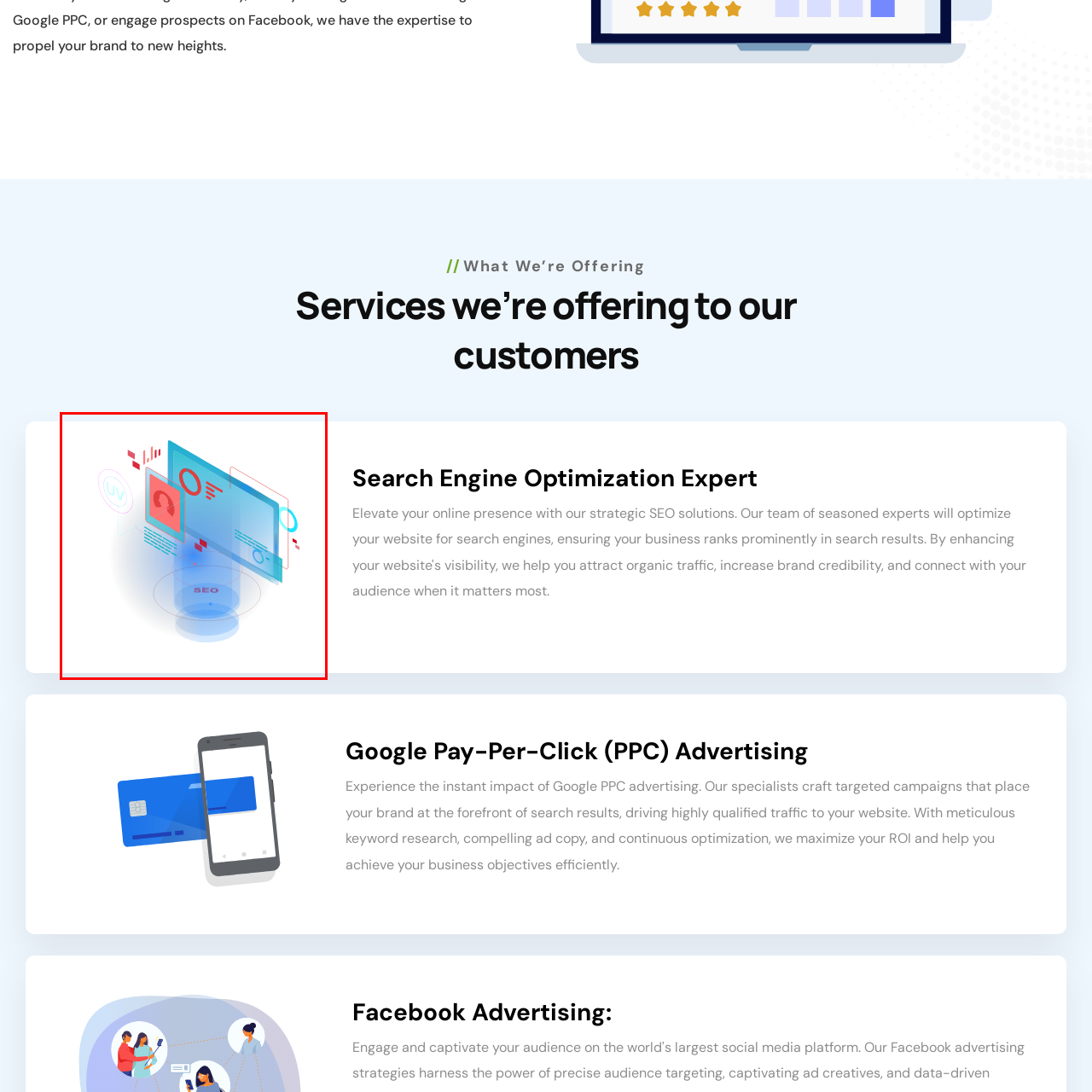What colors are used in the image's color palette?  
Look closely at the image marked by the red border and give a detailed response rooted in the visual details found within the image.

The color palette of the image incorporates shades of blue and red, which enhances the modern aesthetic while drawing attention to key elements associated with digital marketing services.